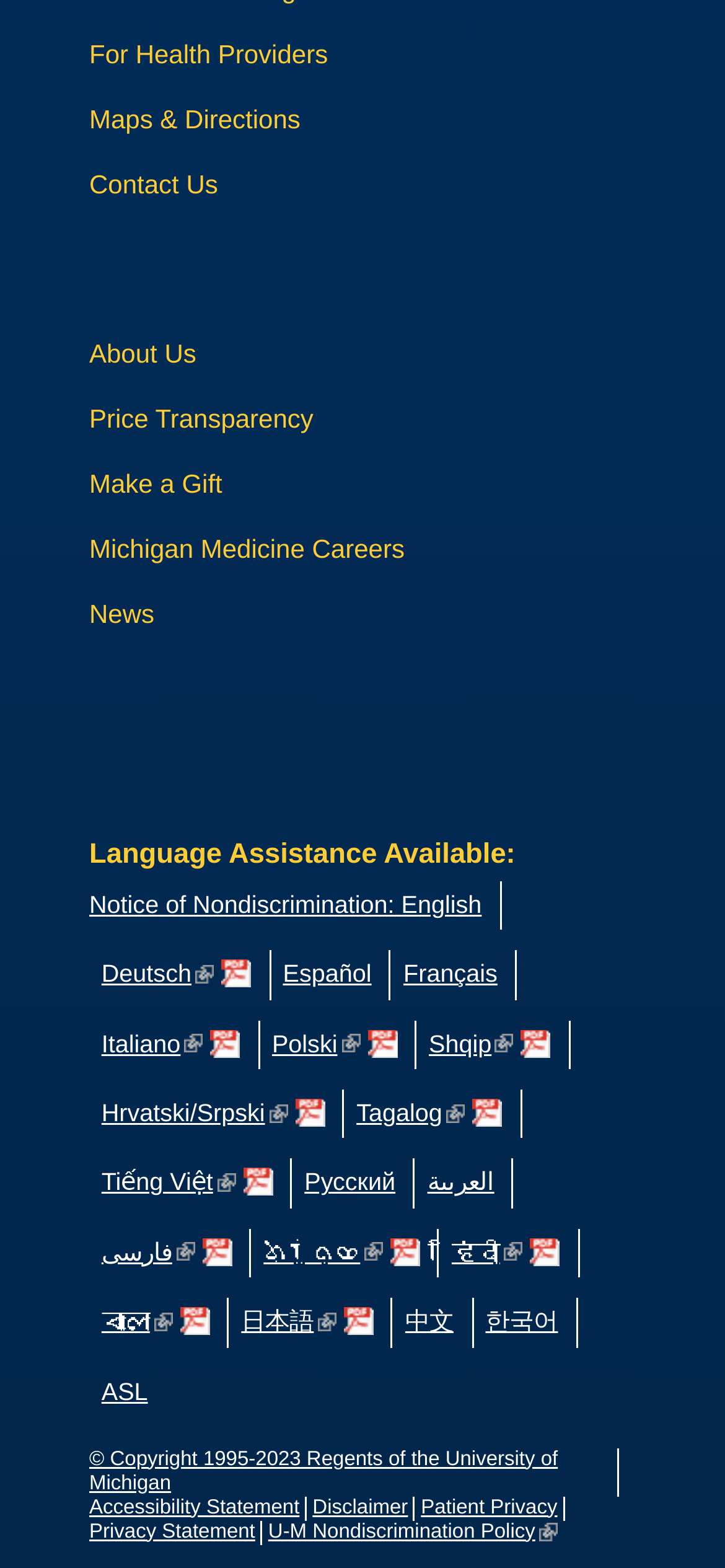Identify the bounding box coordinates of the specific part of the webpage to click to complete this instruction: "Read Notice of Nondiscrimination in English".

[0.123, 0.568, 0.664, 0.586]